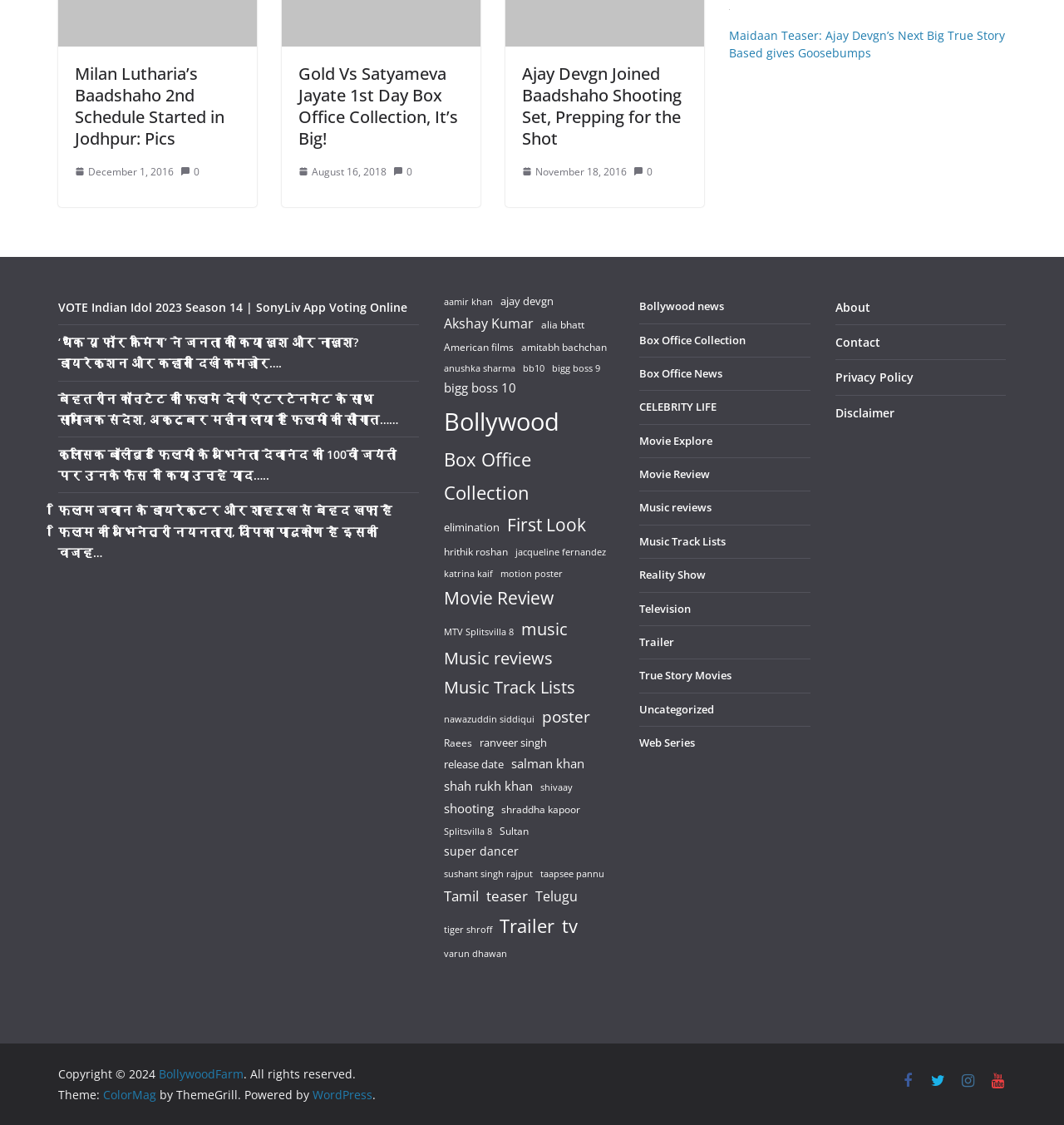What is the date of the second article?
Using the image, provide a detailed and thorough answer to the question.

I looked at the second date element on the webpage, which is 'August 16, 2018', so I answered accordingly.